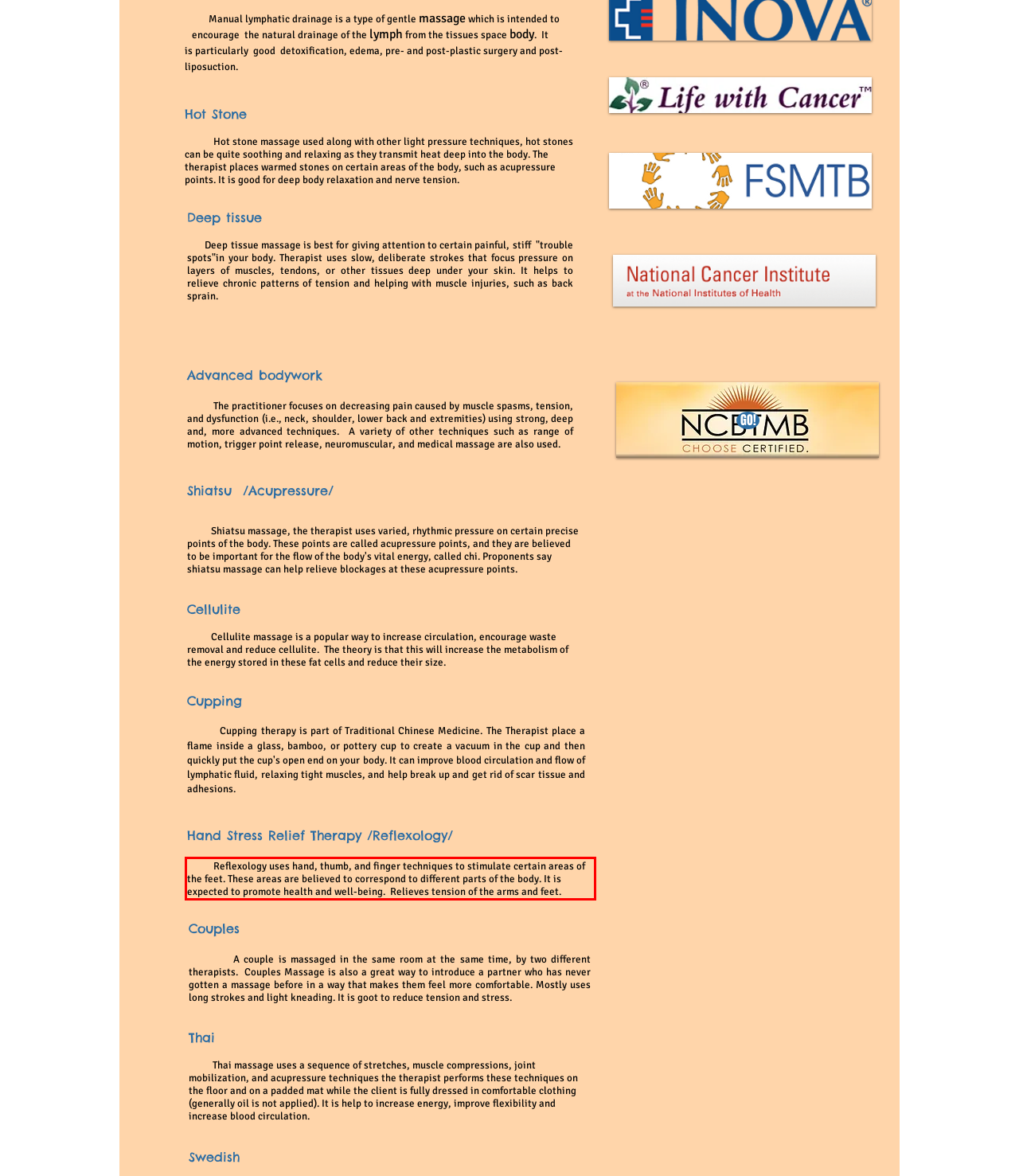Identify the text inside the red bounding box in the provided webpage screenshot and transcribe it.

Reflexology uses hand, thumb, and finger techniques to stimulate certain areas of the feet. These areas are believed to correspond to different parts of the body. It is expected to promote health and well-being. Relieves tension of the arms and feet.